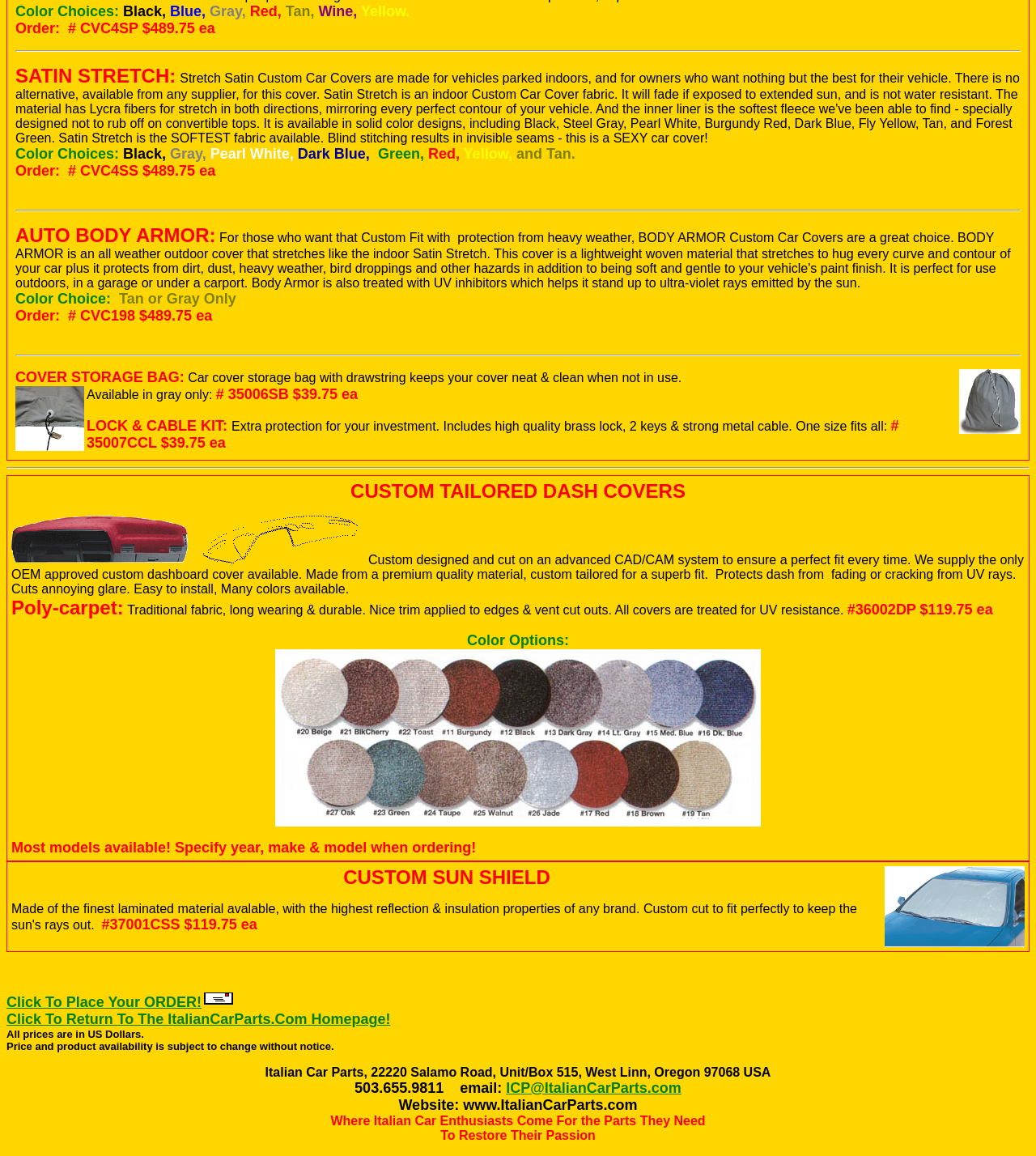Use a single word or phrase to answer the question:
How many colors are available for the Satin Stretch car cover?

8